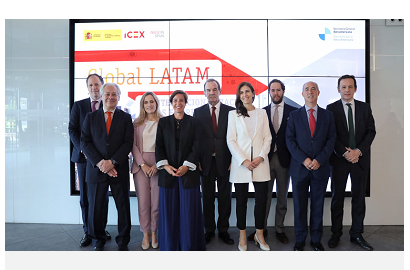What is the setting of the event?
Can you provide a detailed and comprehensive answer to the question?

The setting of the event appears to be a modern conference room, which is evident from the description of the room and the presence of a large display screen, suggesting a high-profile occasion.